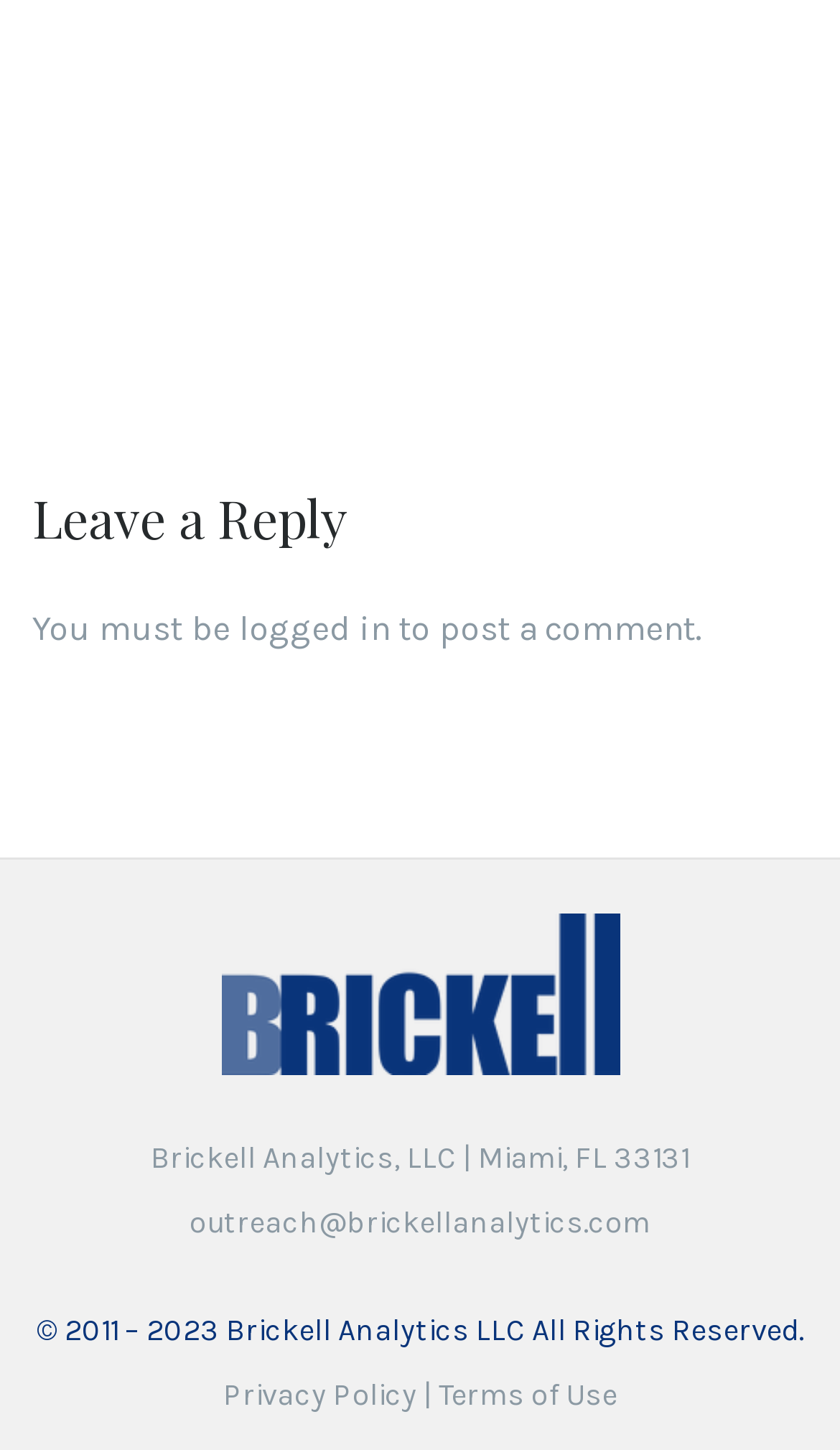Find the bounding box of the web element that fits this description: "logged in".

[0.285, 0.42, 0.464, 0.448]